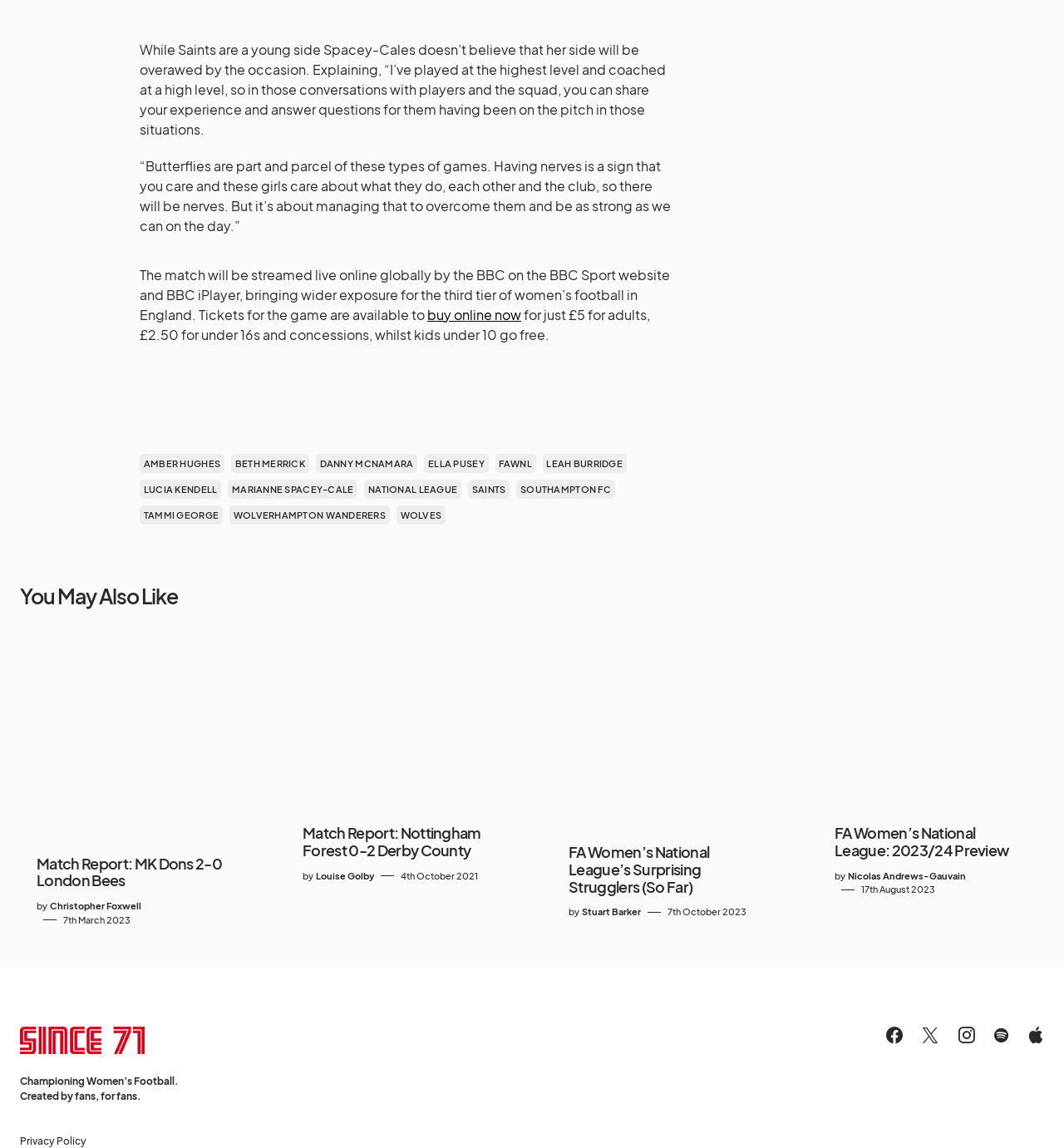Please give a succinct answer using a single word or phrase:
What is the name of the league mentioned in the article?

FA Women’s National League